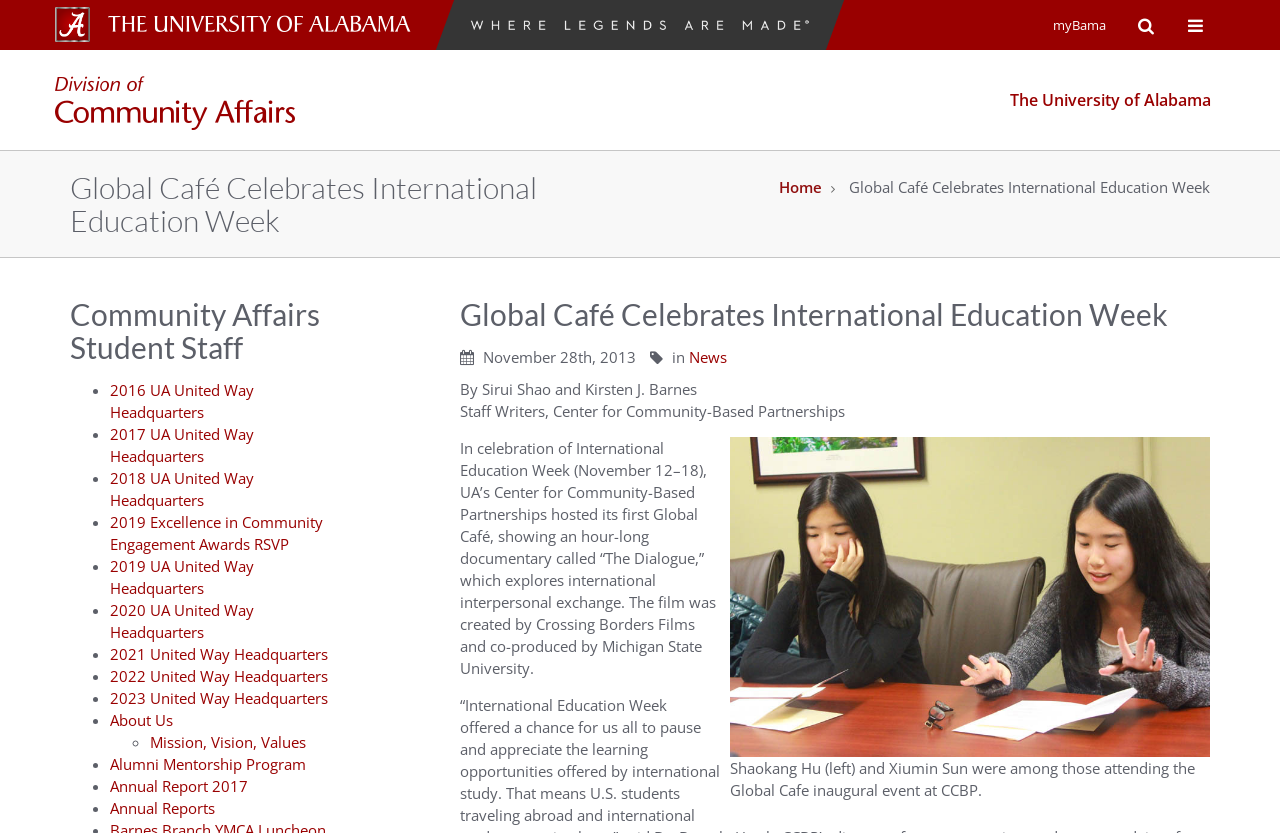Can you determine the bounding box coordinates of the area that needs to be clicked to fulfill the following instruction: "Go to News"?

[0.538, 0.417, 0.568, 0.441]